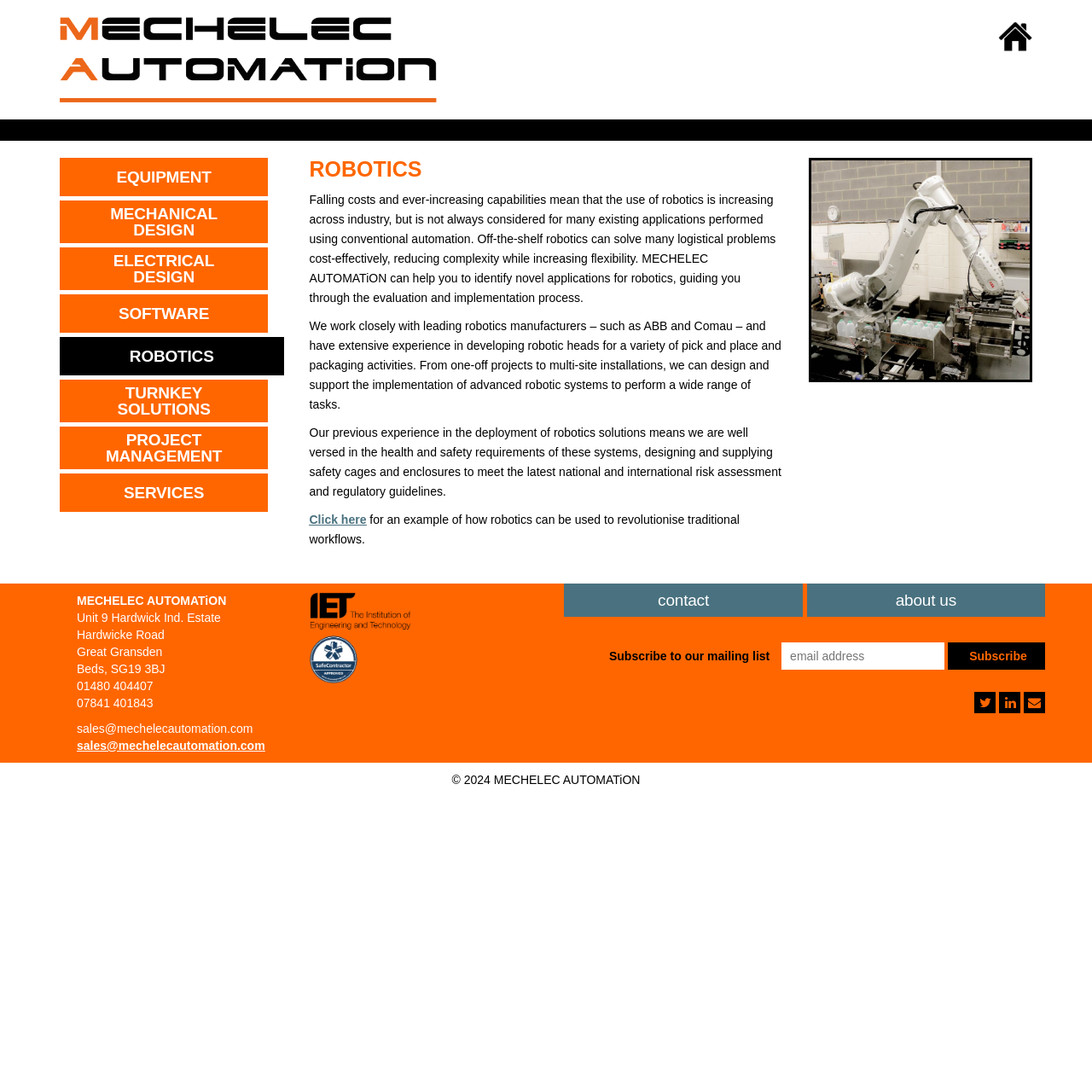Using the format (top-left x, top-left y, bottom-right x, bottom-right y), and given the element description, identify the bounding box coordinates within the screenshot: Click here

[0.283, 0.469, 0.335, 0.482]